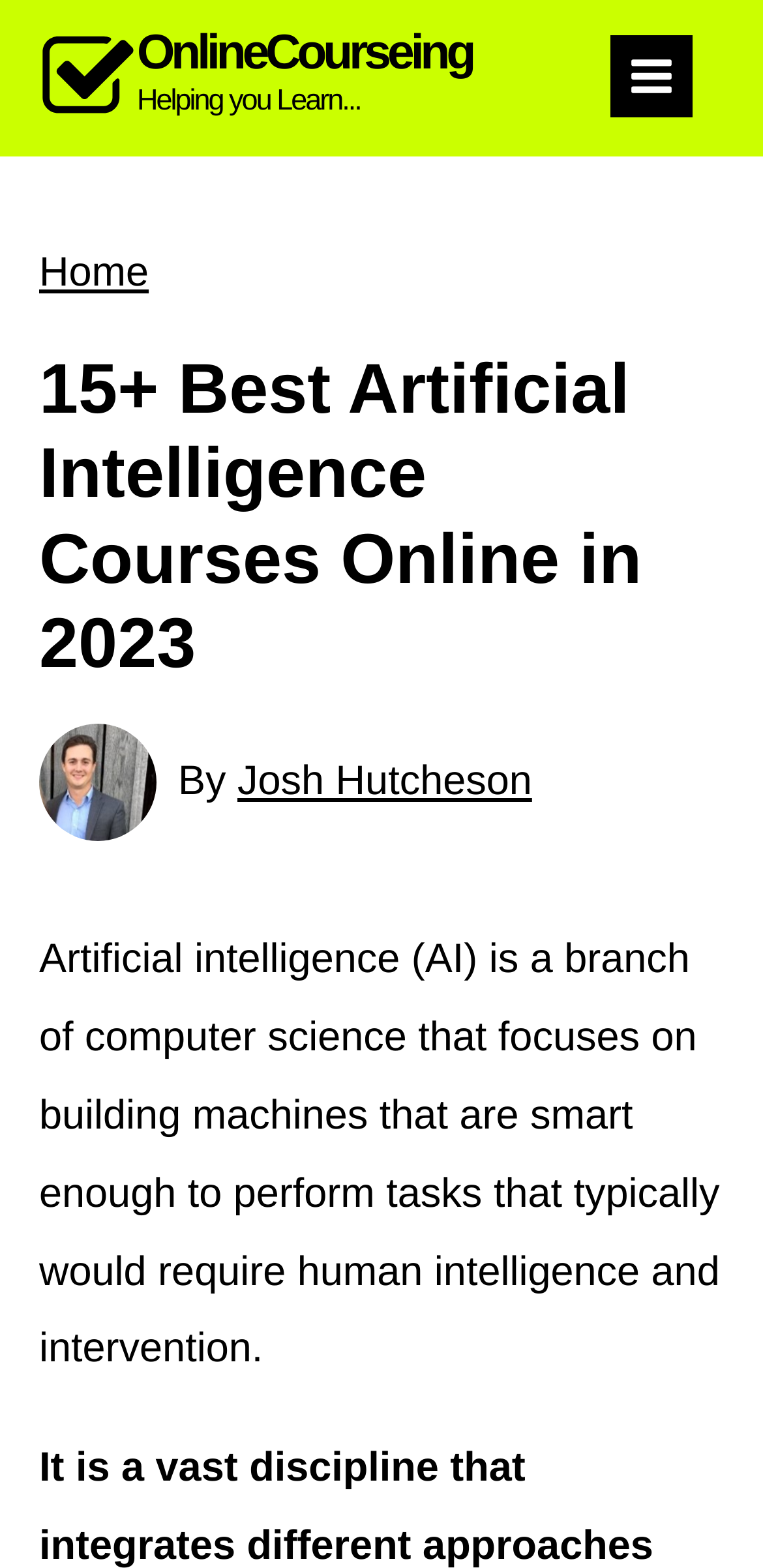Carefully examine the image and provide an in-depth answer to the question: What is the purpose of the webpage?

The webpage is focused on providing online courses related to Artificial Intelligence, as indicated by the heading and the description of AI. The presence of a link 'OnlineCourseing Helping you Learn...' also suggests that the webpage is intended to help users learn through online courses.